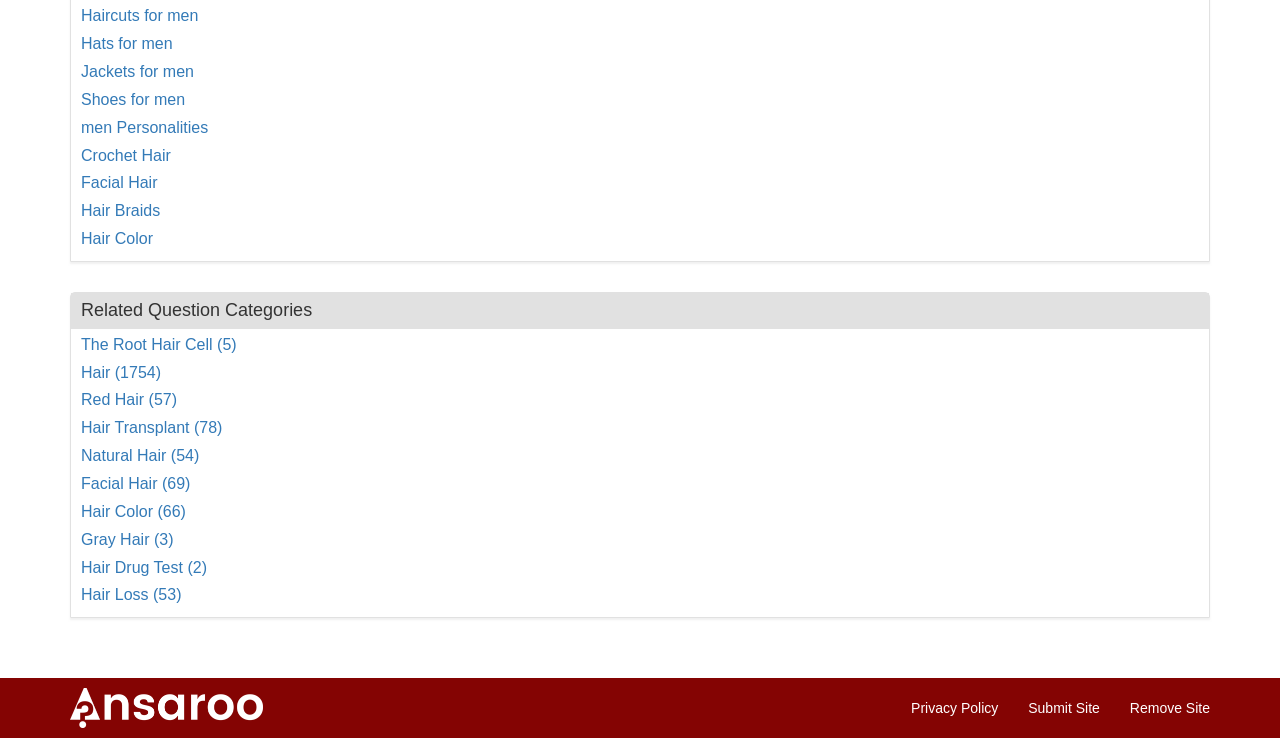Give the bounding box coordinates for the element described as: "Hair Drug Test (2)".

[0.063, 0.757, 0.162, 0.78]